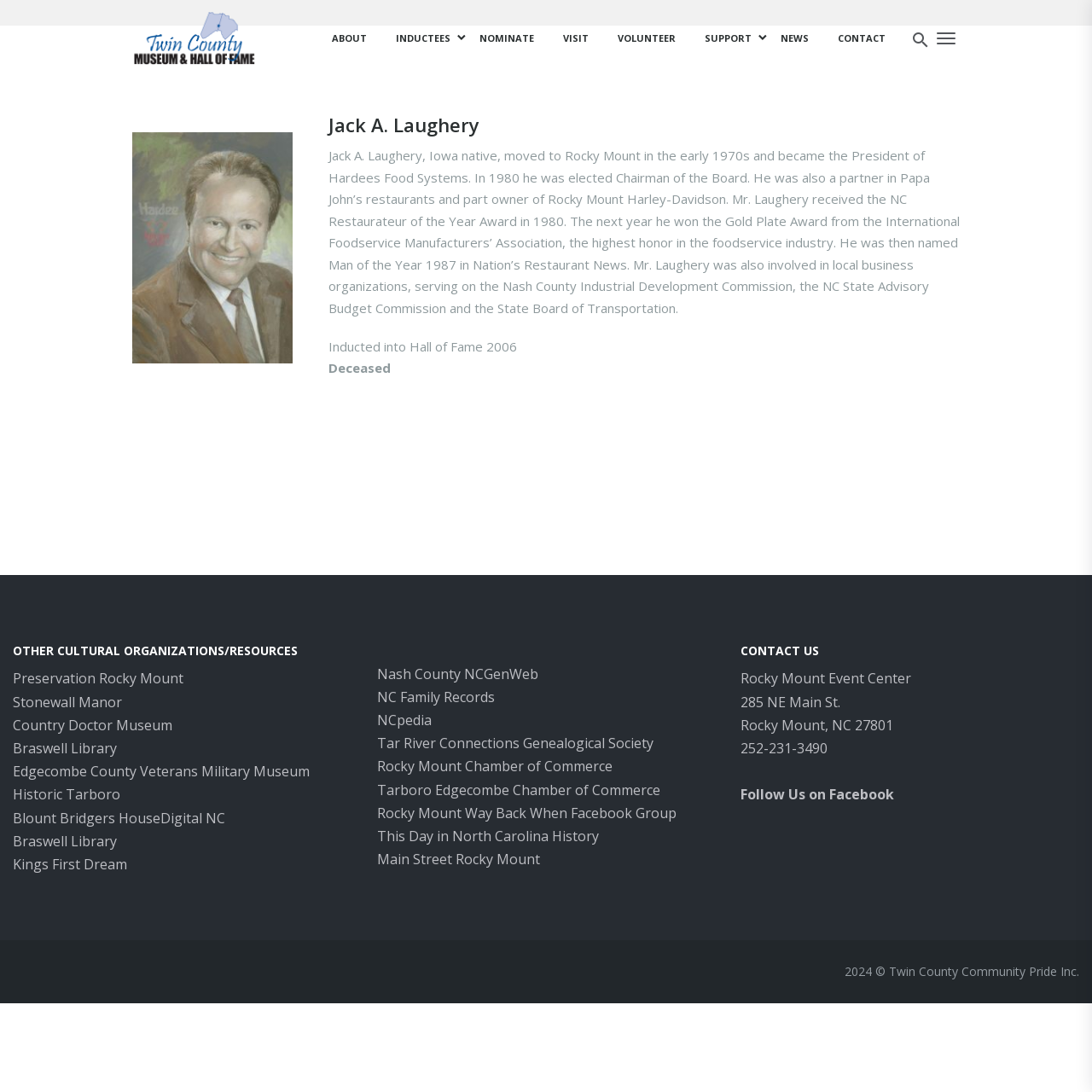Show the bounding box coordinates of the element that should be clicked to complete the task: "Follow Twin County Community Pride Inc. on Facebook".

[0.678, 0.719, 0.819, 0.736]